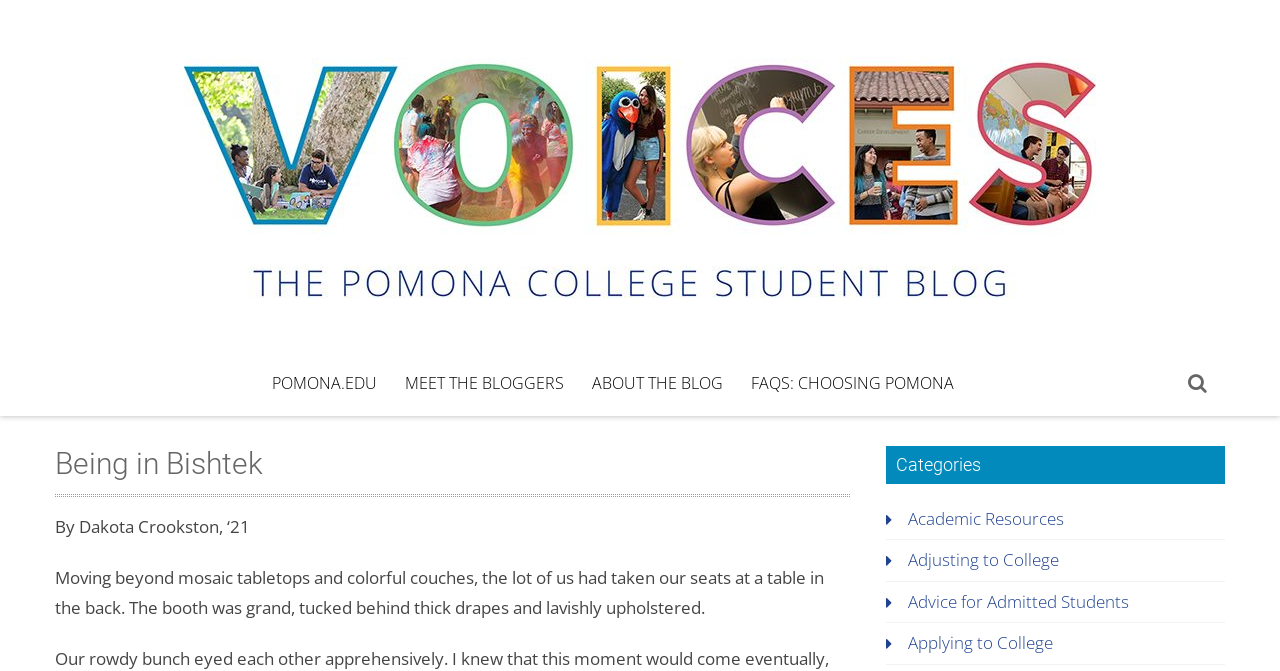Please locate the bounding box coordinates for the element that should be clicked to achieve the following instruction: "visit the POMONA.EDU website". Ensure the coordinates are given as four float numbers between 0 and 1, i.e., [left, top, right, bottom].

[0.201, 0.534, 0.305, 0.608]